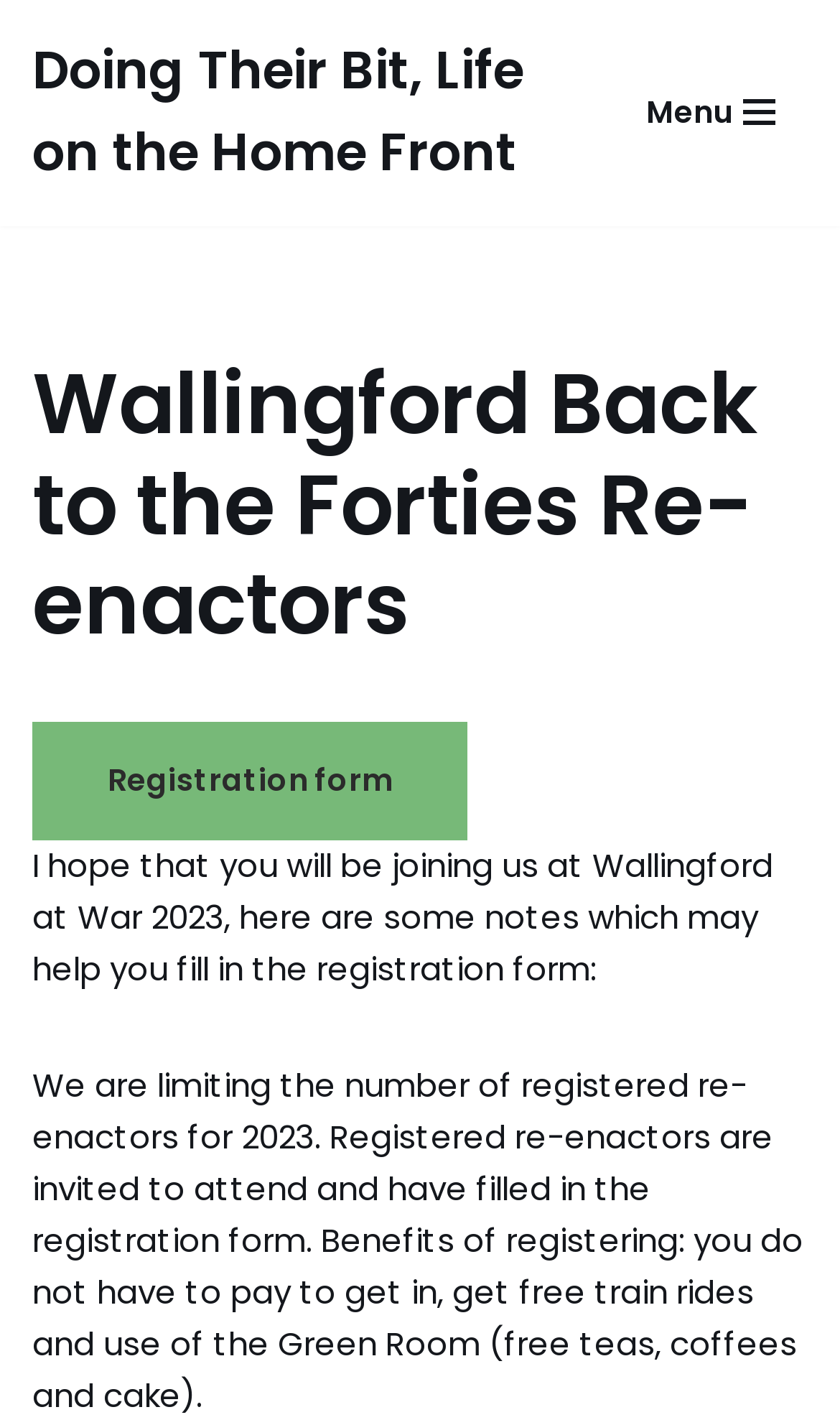Identify the main title of the webpage and generate its text content.

Wallingford Back to the Forties Re-enactors